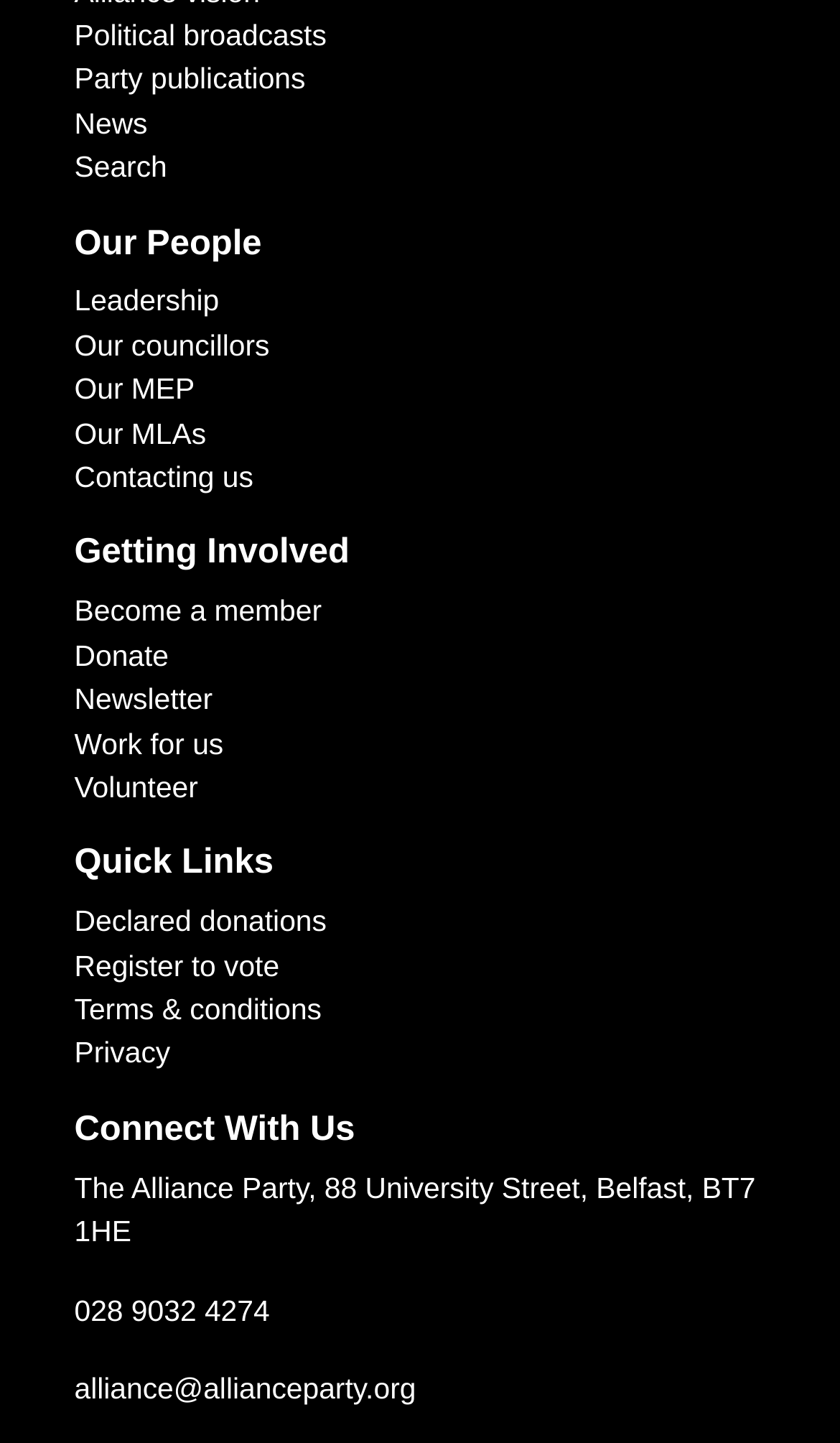Please identify the bounding box coordinates of the clickable area that will allow you to execute the instruction: "View party publications".

[0.088, 0.044, 0.364, 0.066]